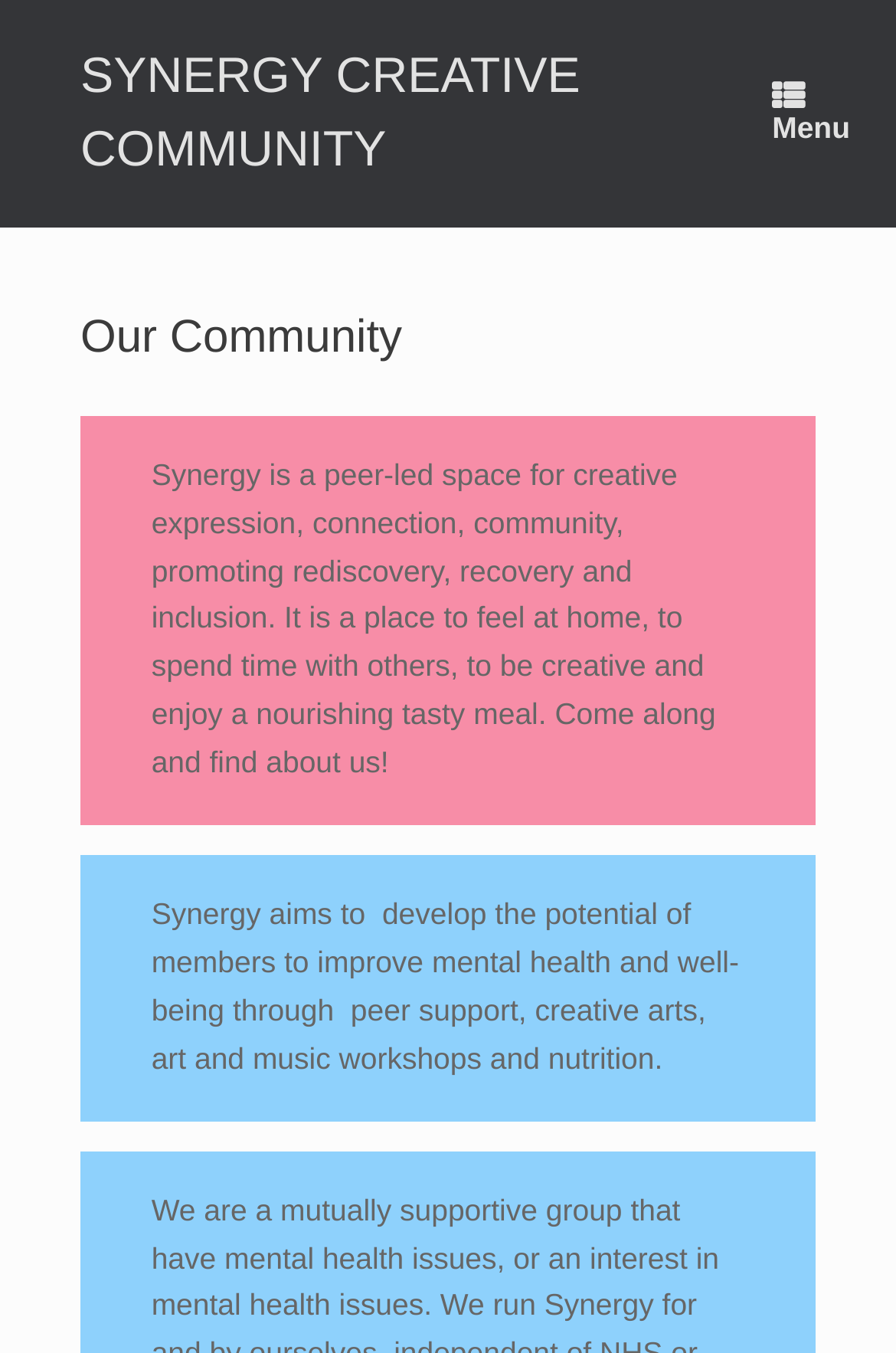Provide a one-word or short-phrase response to the question:
What is the purpose of Synergy?

Creative expression and community